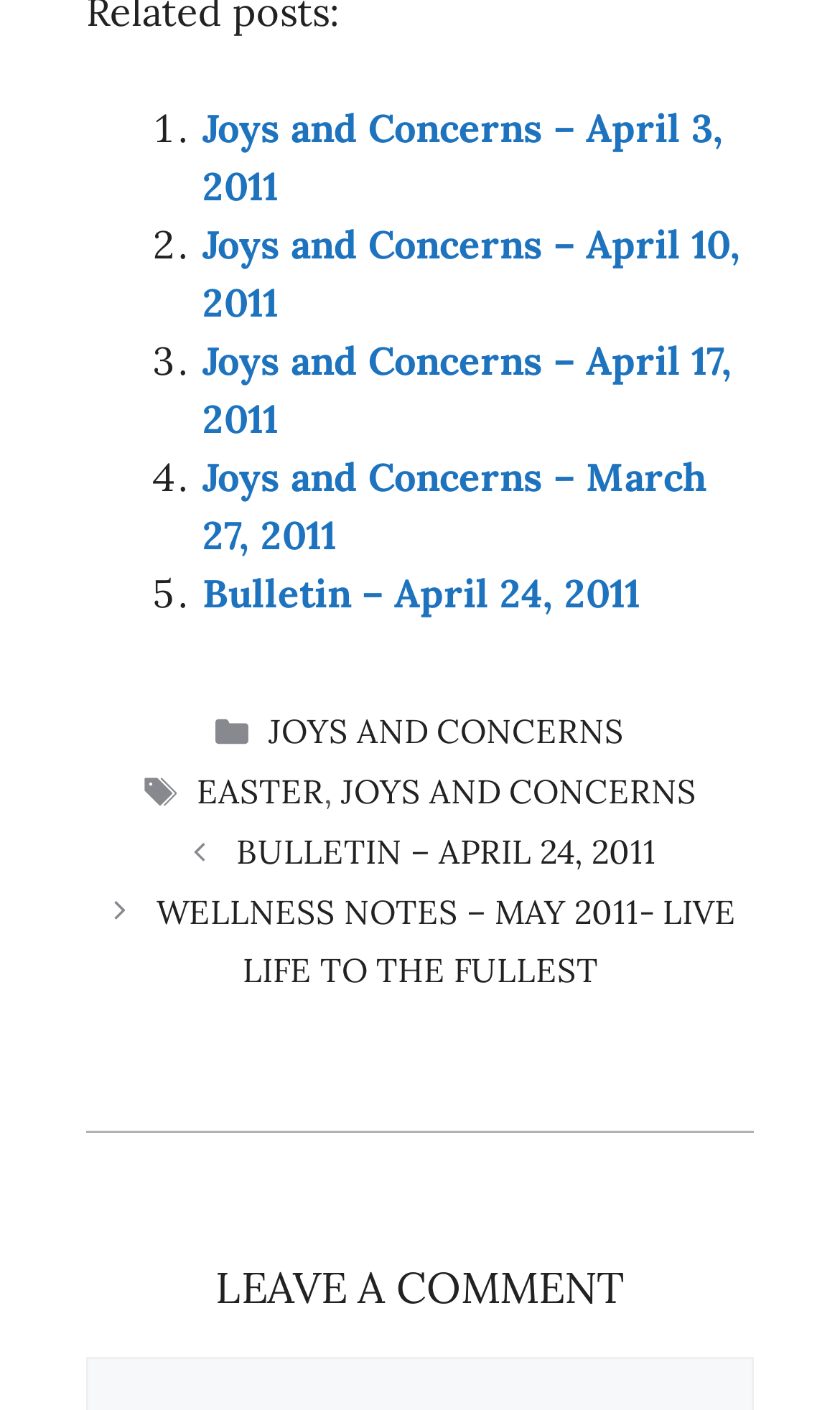Provide your answer in one word or a succinct phrase for the question: 
What is the category of the first link?

JOYS AND CONCERNS